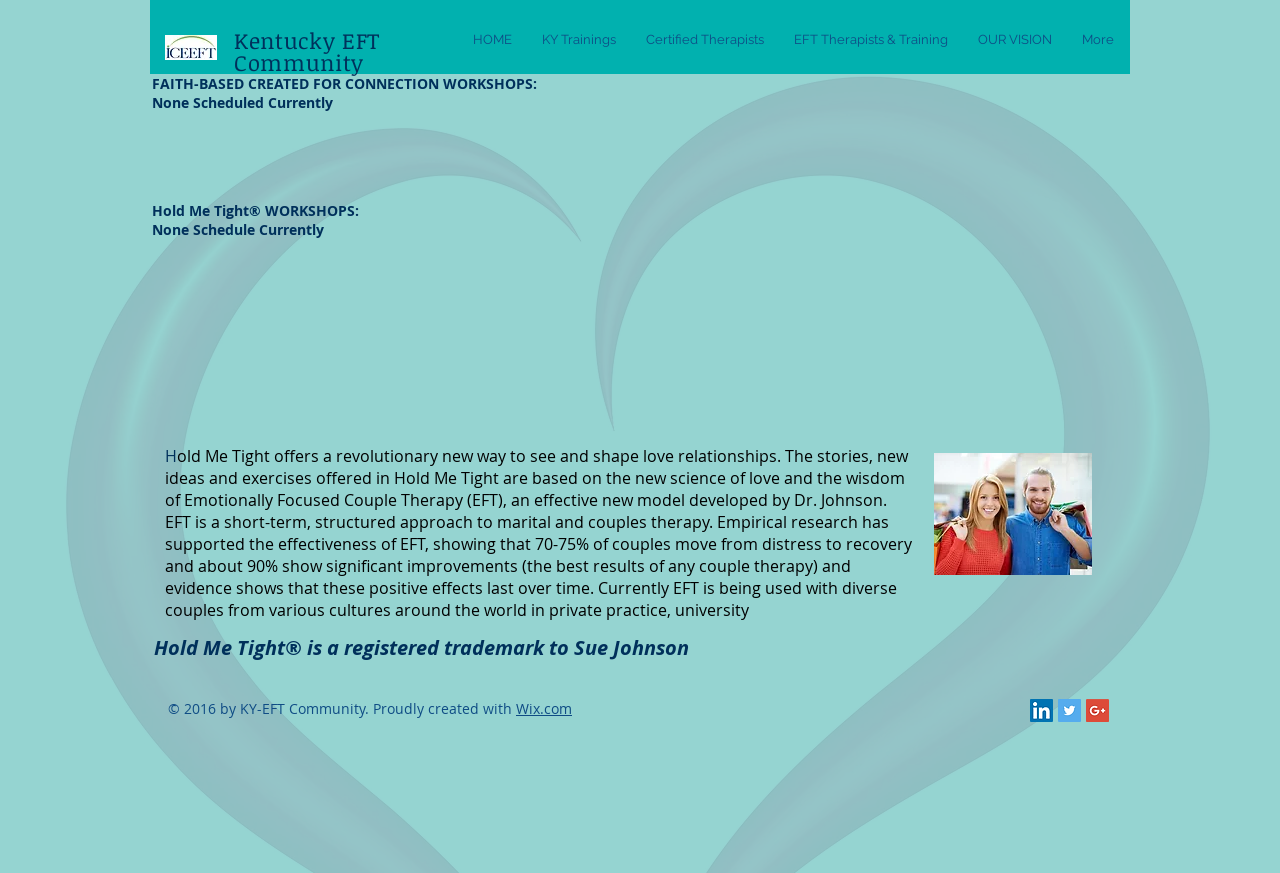Identify the bounding box coordinates of the clickable section necessary to follow the following instruction: "Visit Wix.com". The coordinates should be presented as four float numbers from 0 to 1, i.e., [left, top, right, bottom].

[0.403, 0.801, 0.447, 0.822]